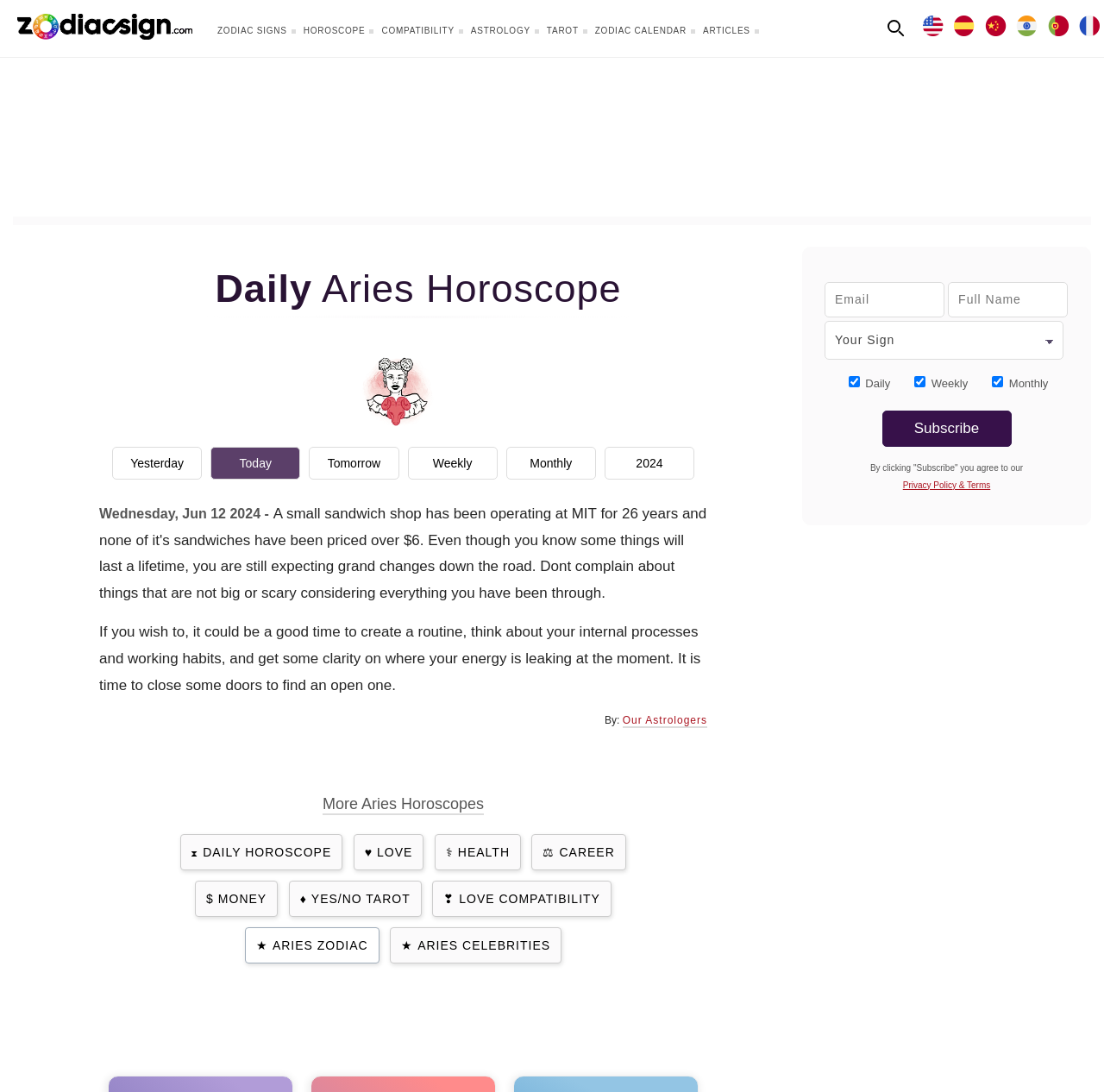What is the purpose of the 'Subscribe' button?
Please provide a comprehensive answer based on the visual information in the image.

The 'Subscribe' button is located below the input fields for email and full name, and the checkboxes for daily, weekly, and monthly horoscopes. This suggests that the purpose of the 'Subscribe' button is to receive horoscopes on a daily, weekly, or monthly basis.